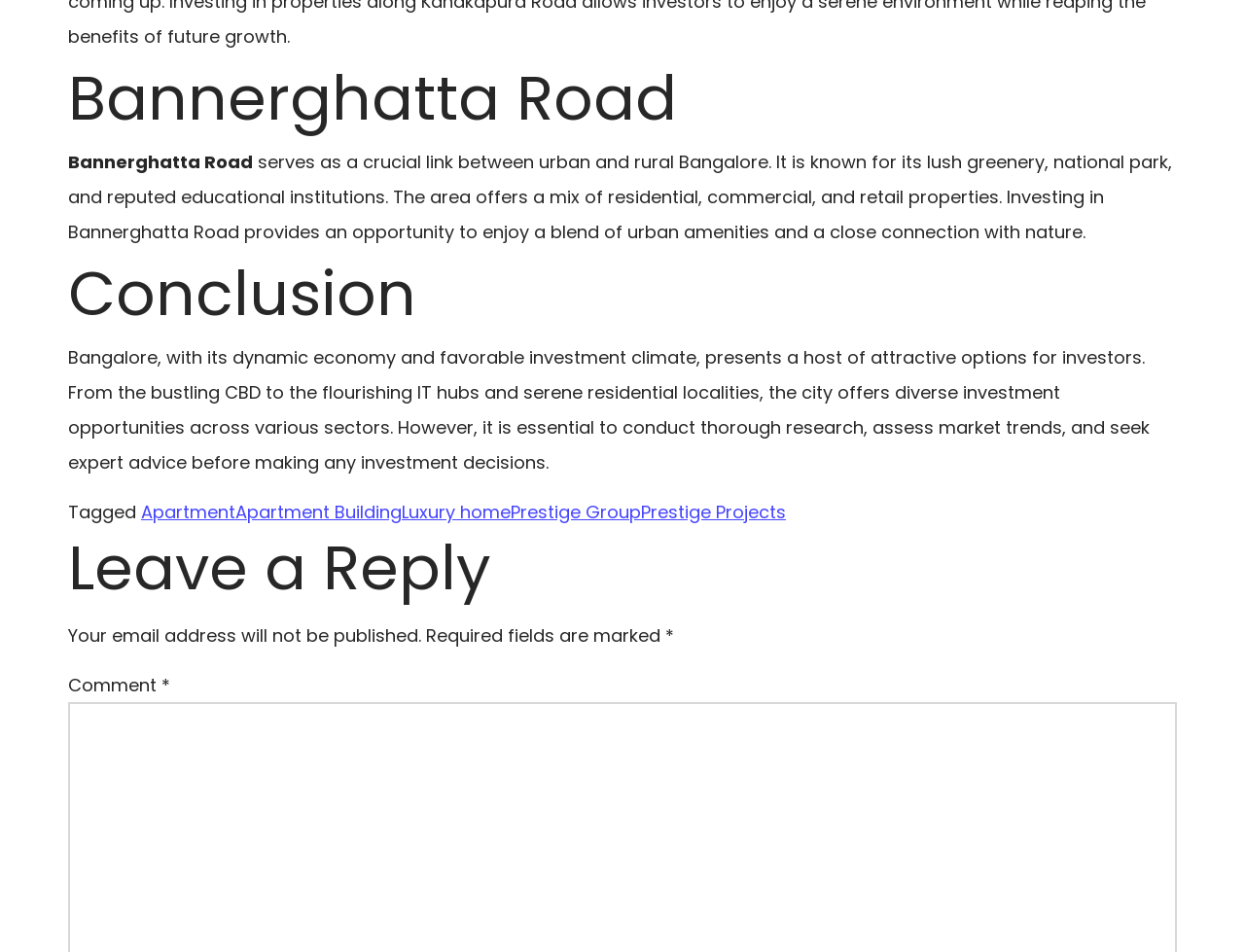Given the description "Apartment", determine the bounding box of the corresponding UI element.

[0.113, 0.525, 0.189, 0.55]